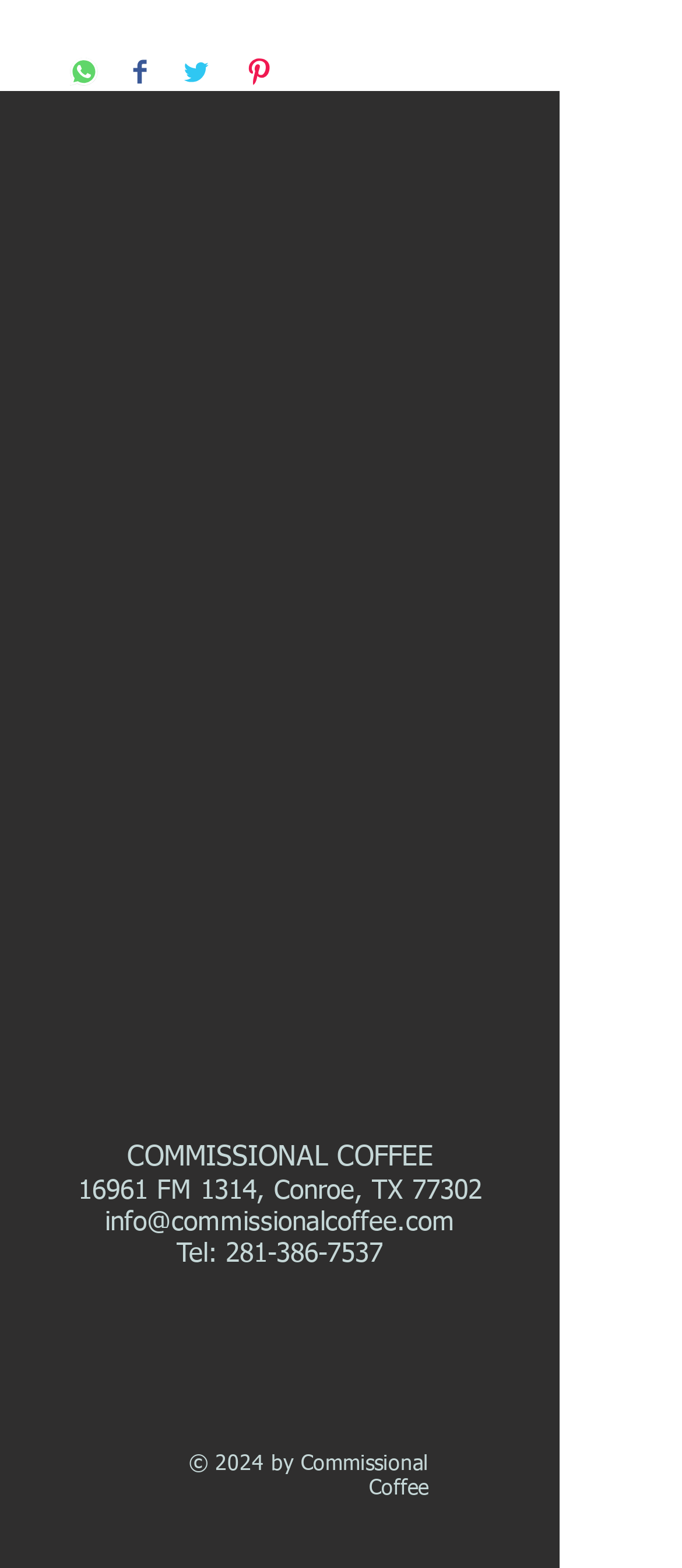Could you locate the bounding box coordinates for the section that should be clicked to accomplish this task: "Visit Commissional Coffee's Facebook page".

[0.231, 0.862, 0.321, 0.901]